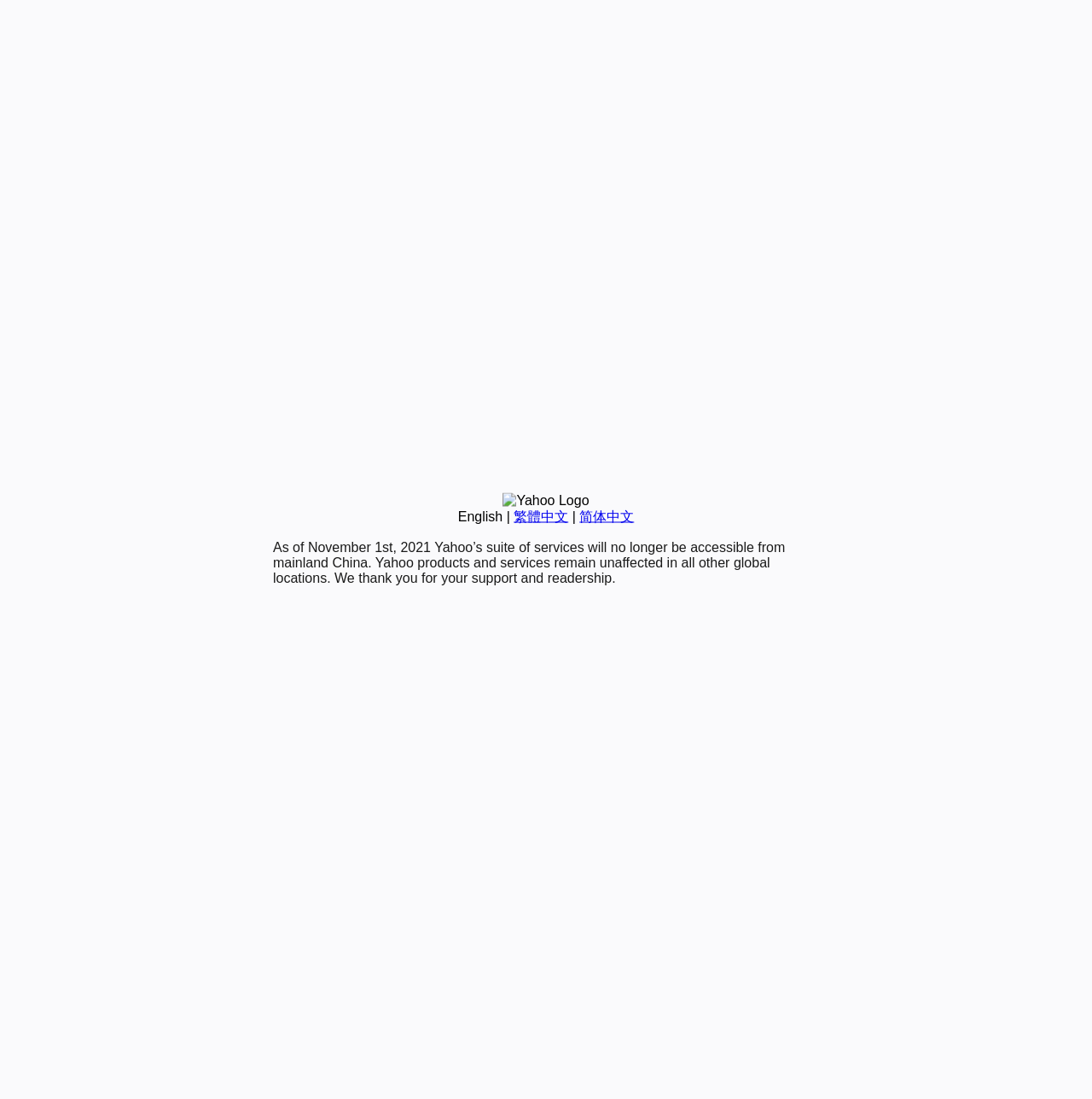Return the bounding box coordinates of the UI element that corresponds to this description: "繁體中文". The coordinates must be given as four float numbers in the range of 0 and 1, [left, top, right, bottom].

[0.47, 0.463, 0.52, 0.476]